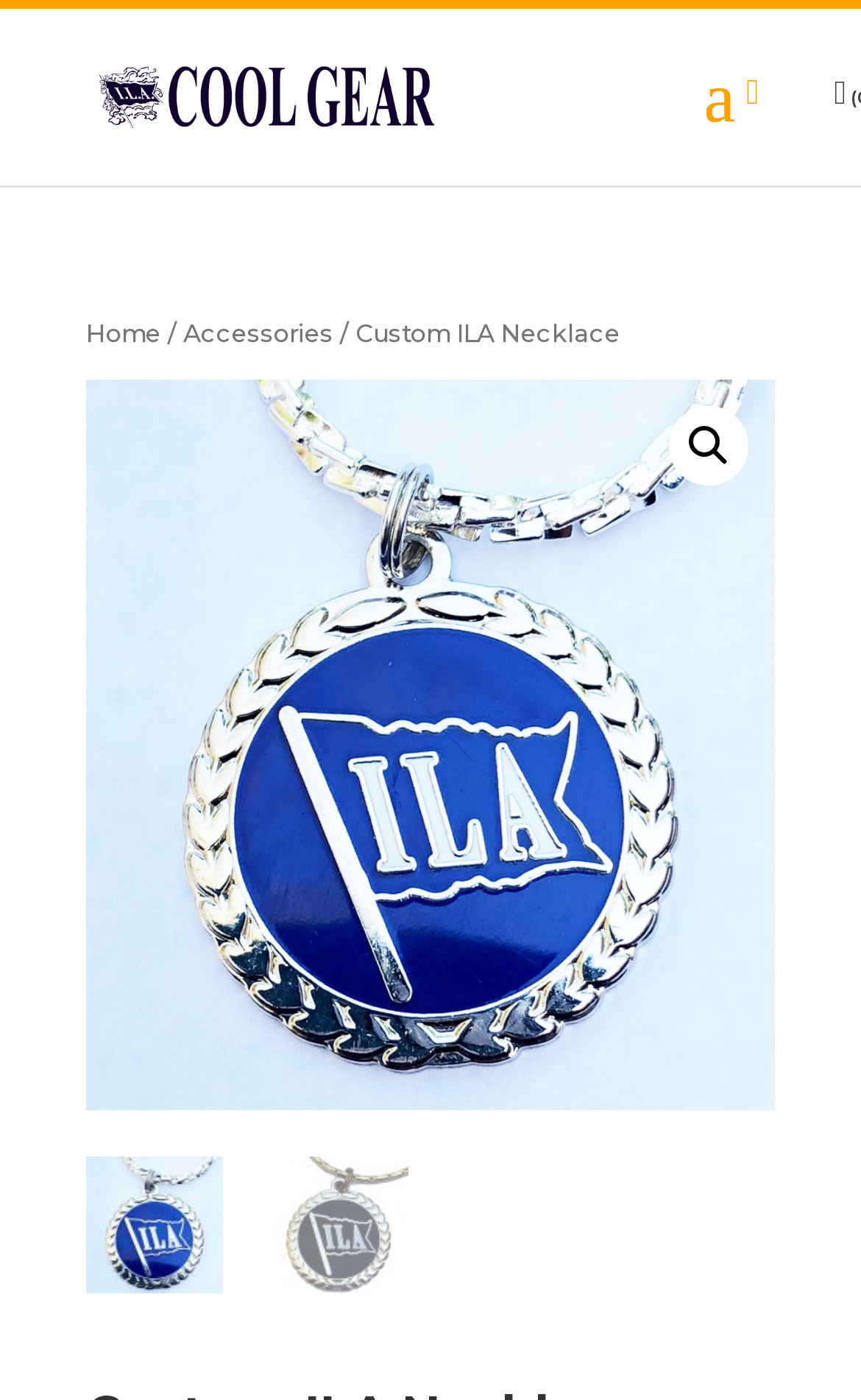What is the name of the current product?
Please give a detailed and thorough answer to the question, covering all relevant points.

Based on the breadcrumb navigation, the current product is 'Custom ILA Necklace', which is indicated by the text 'Custom ILA Necklace' in the breadcrumb trail.